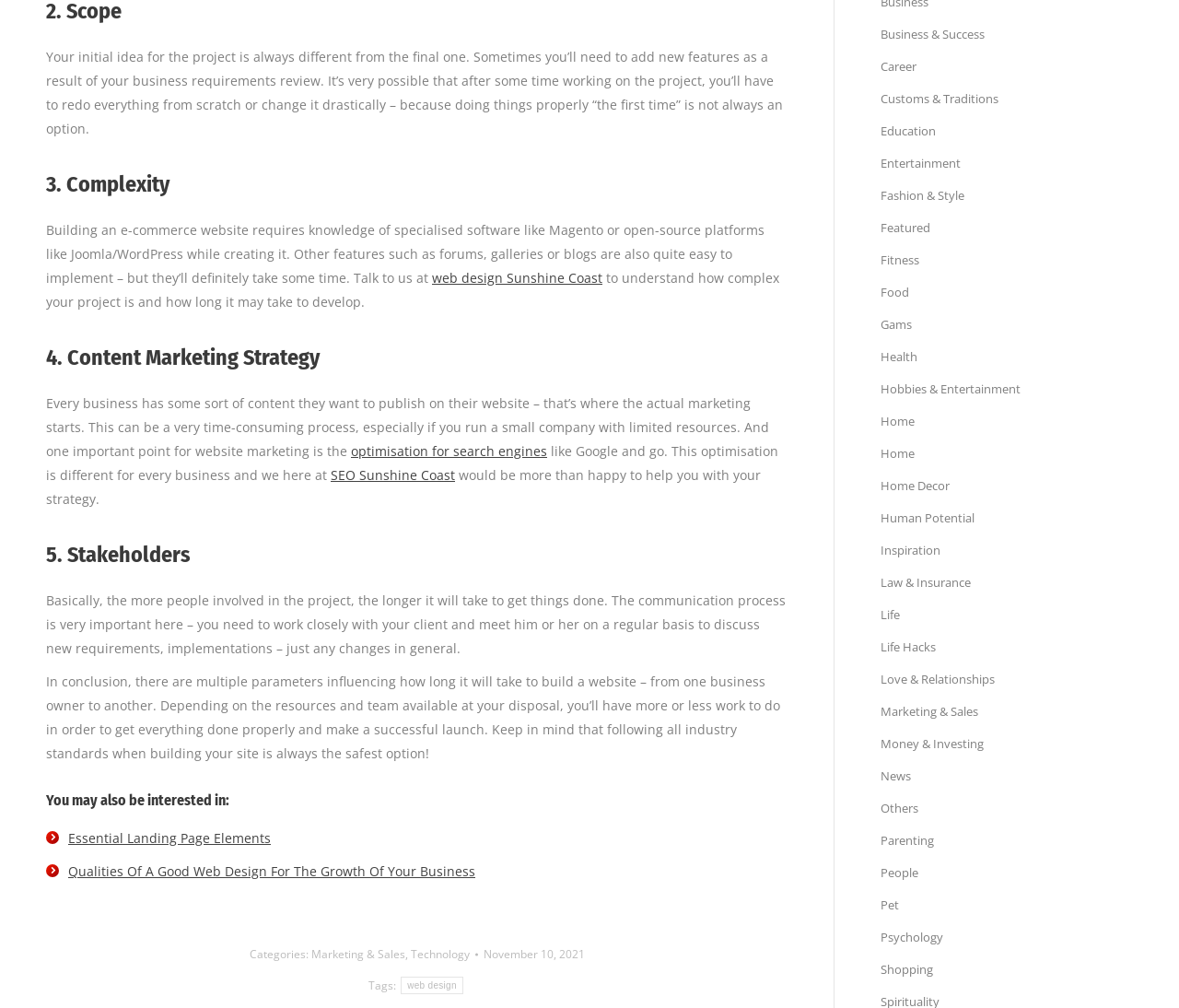Locate the bounding box coordinates of the clickable part needed for the task: "read about optimisation for search engines".

[0.298, 0.439, 0.464, 0.456]